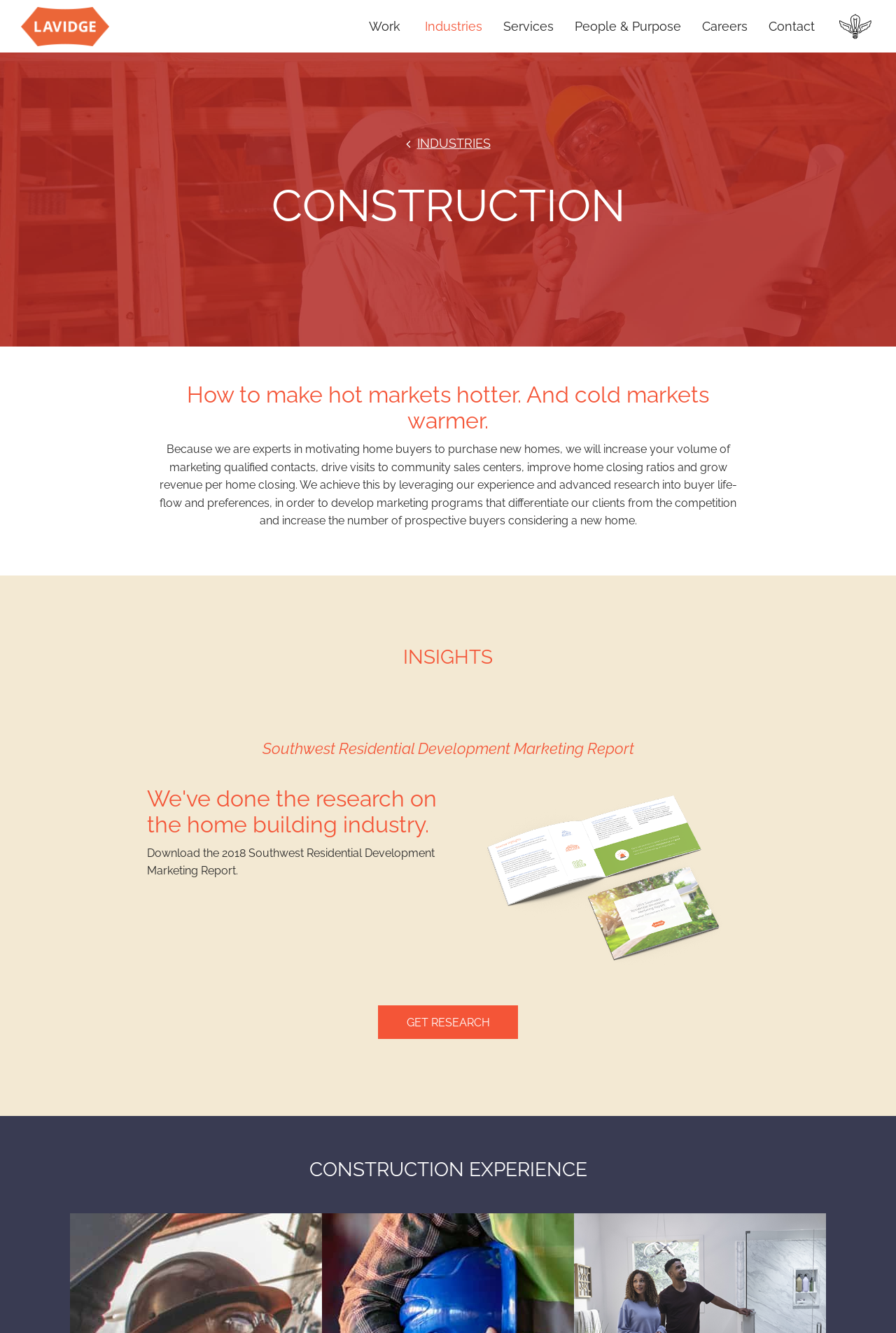Please identify the bounding box coordinates of the clickable region that I should interact with to perform the following instruction: "Get Research". The coordinates should be expressed as four float numbers between 0 and 1, i.e., [left, top, right, bottom].

[0.422, 0.754, 0.578, 0.78]